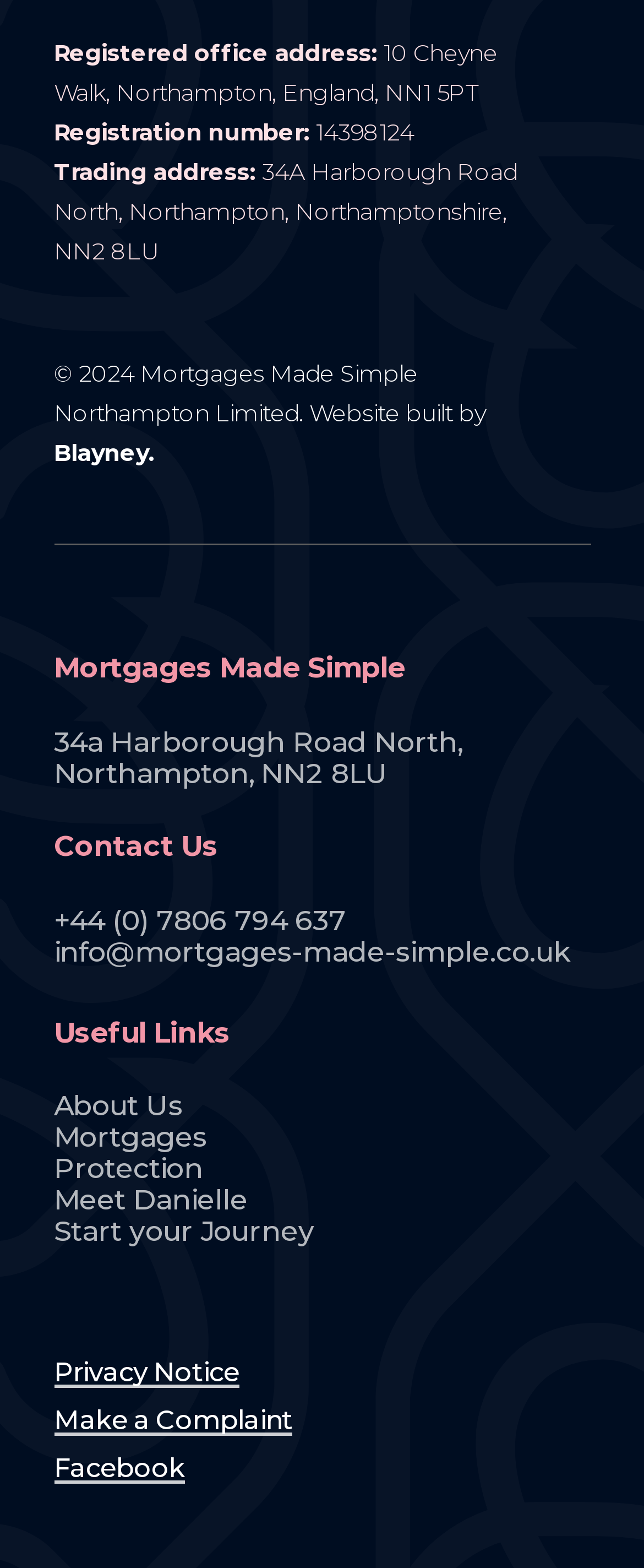Provide a single word or phrase answer to the question: 
What is the phone number to contact Mortgages Made Simple Northampton Limited?

+44 (0) 7806 794 637